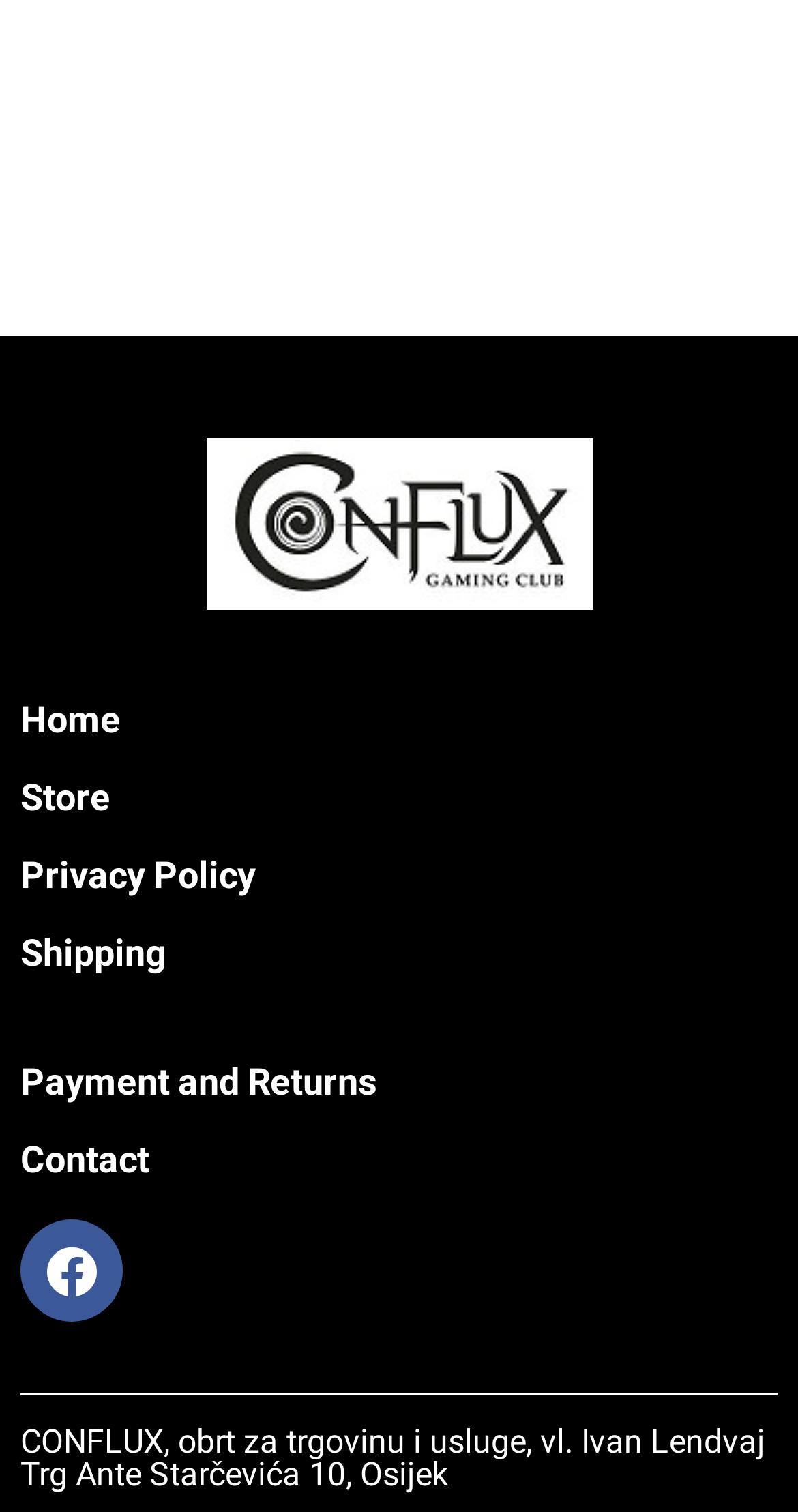How many navigation links are there? Observe the screenshot and provide a one-word or short phrase answer.

6